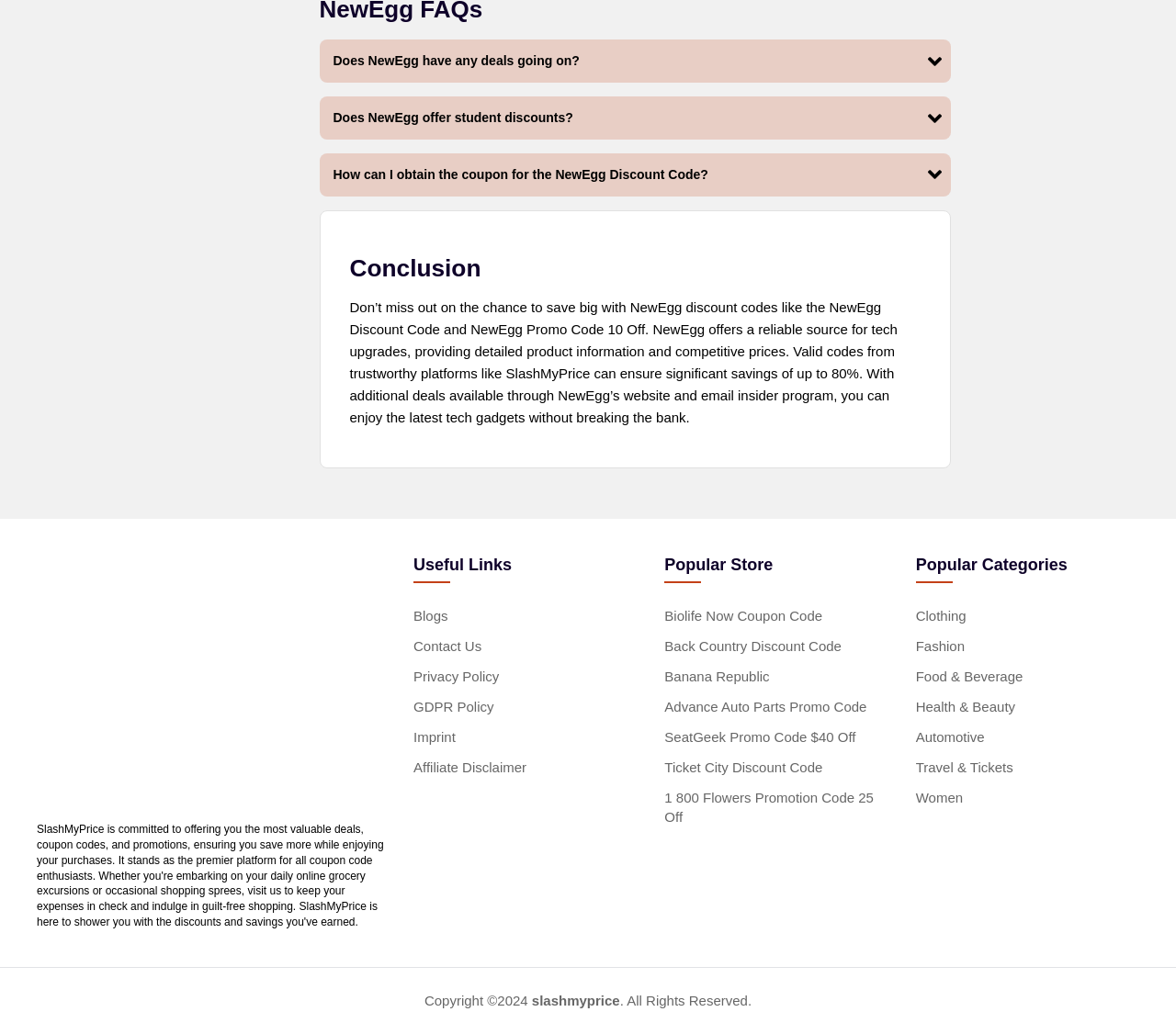What is the purpose of the 'Useful Links' section?
Please provide a comprehensive and detailed answer to the question.

I determined the answer by looking at the 'Useful Links' section, which contains links to pages such as 'Blogs', 'Contact Us', and 'Privacy Policy'. This suggests that the purpose of this section is to provide users with additional resources and information about the website.